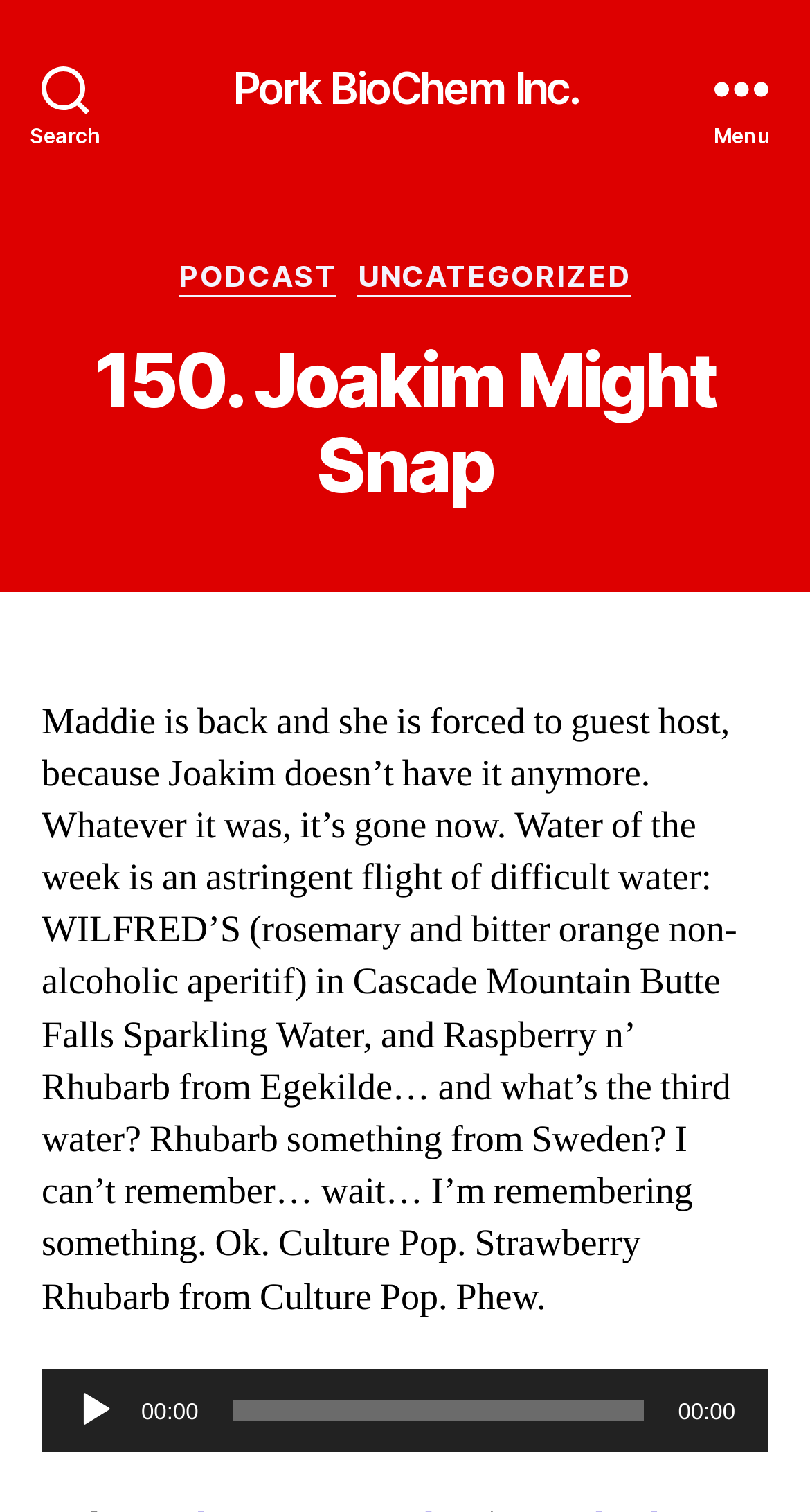Please find the bounding box coordinates for the clickable element needed to perform this instruction: "Click the PODCAST link".

[0.22, 0.17, 0.417, 0.196]